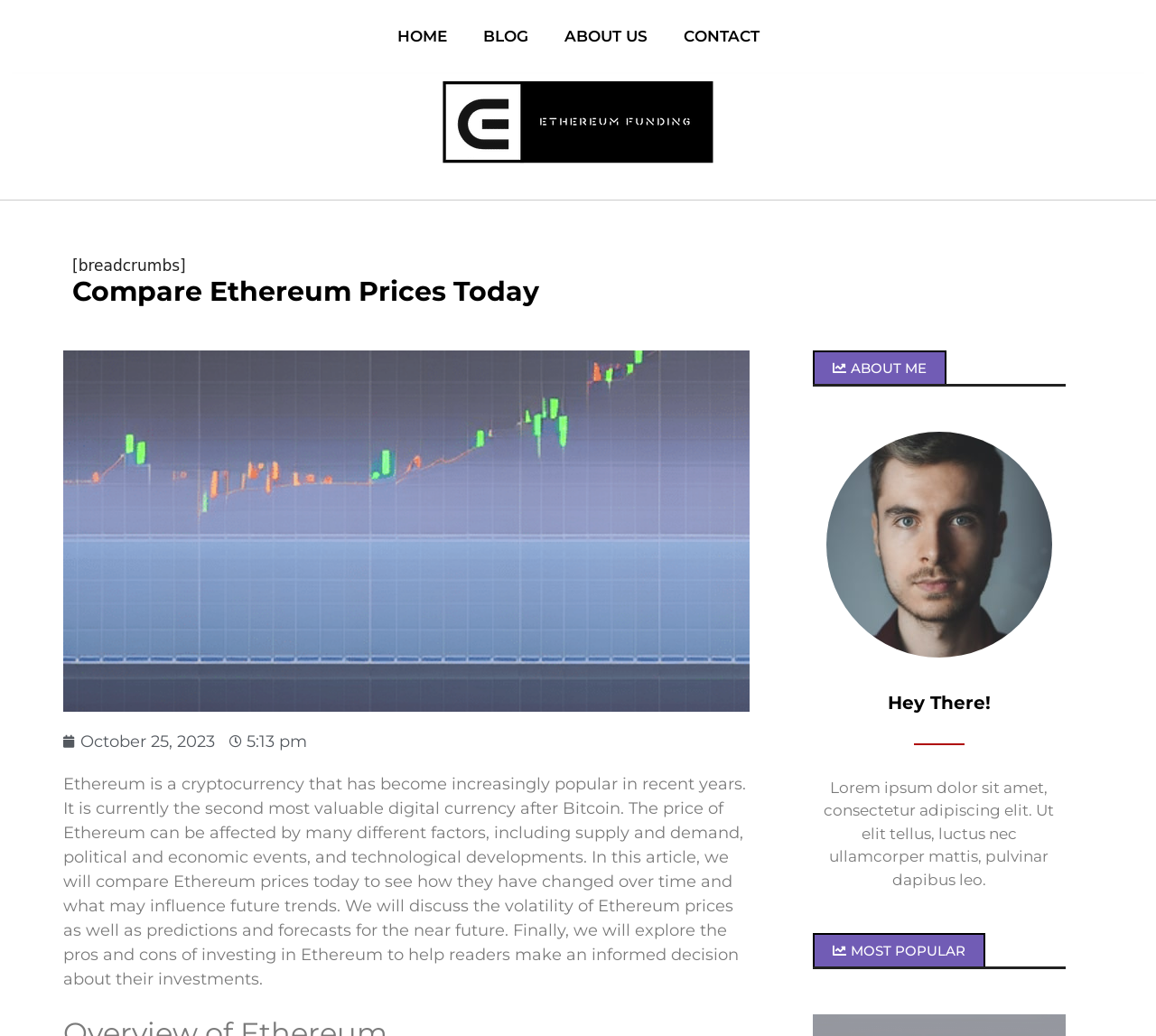Determine the bounding box coordinates (top-left x, top-left y, bottom-right x, bottom-right y) of the UI element described in the following text: MOST POPULAR

[0.703, 0.9, 0.852, 0.932]